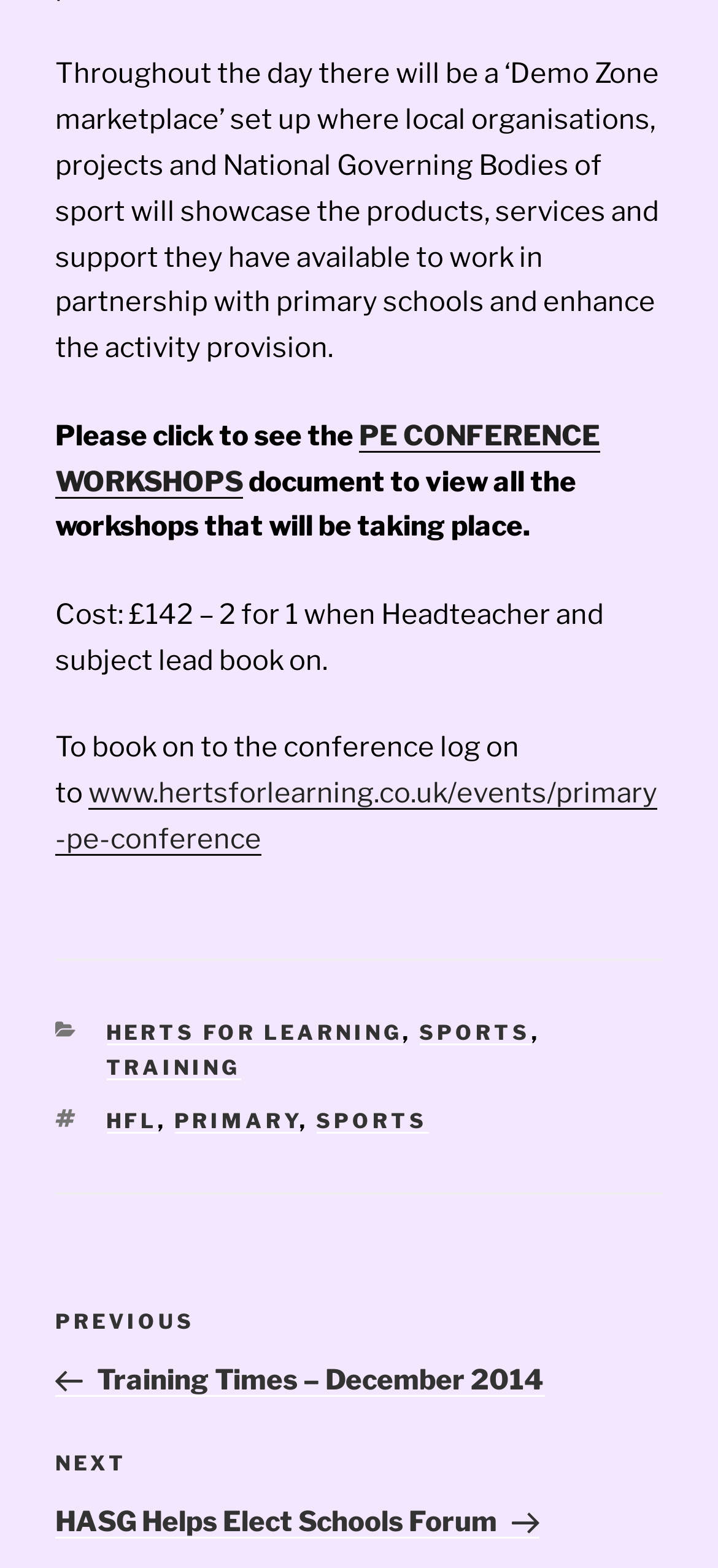Please find the bounding box coordinates in the format (top-left x, top-left y, bottom-right x, bottom-right y) for the given element description. Ensure the coordinates are floating point numbers between 0 and 1. Description: sports

[0.44, 0.706, 0.596, 0.723]